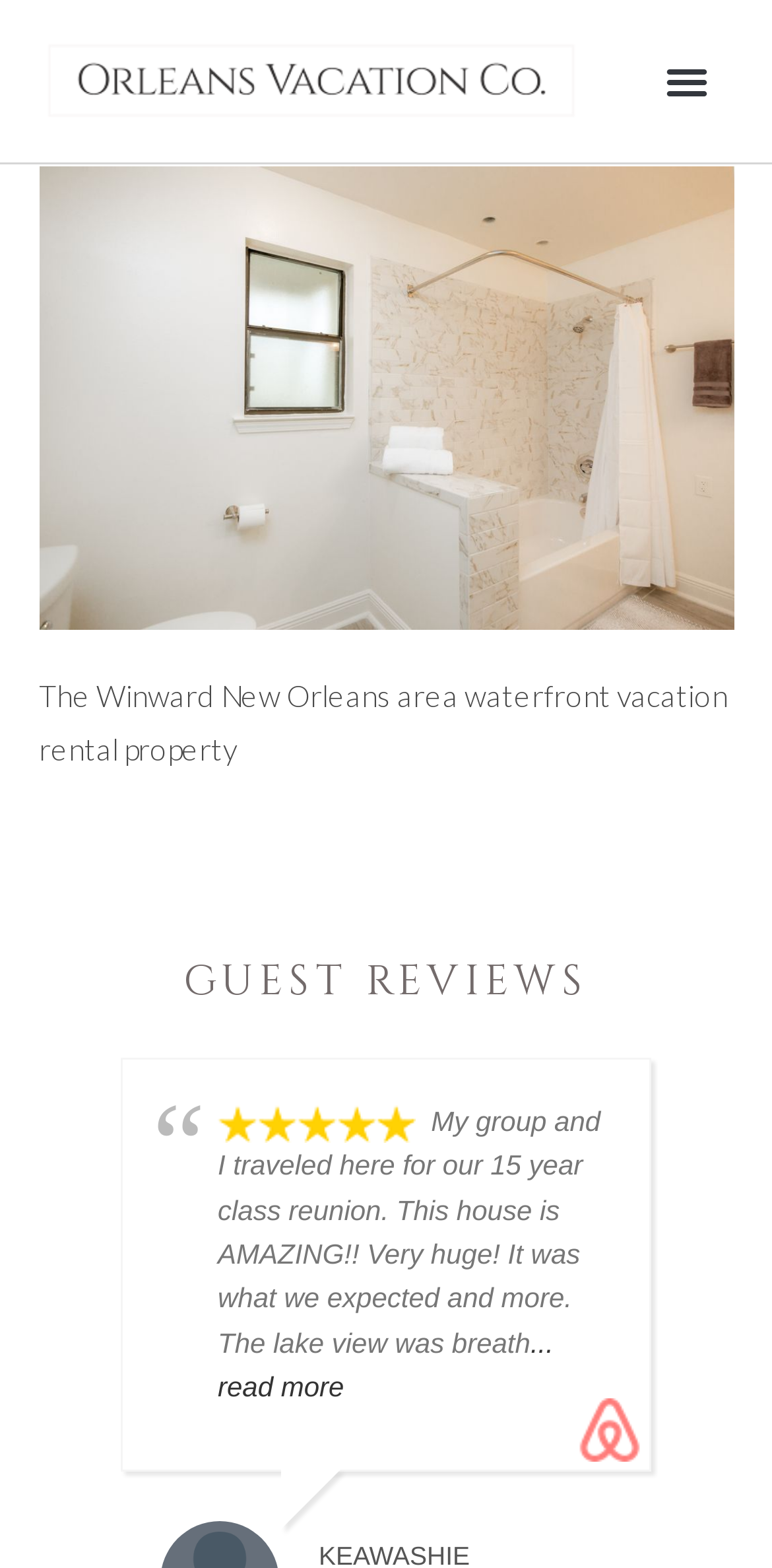Give a concise answer using only one word or phrase for this question:
What type of view does the property have?

Lake view